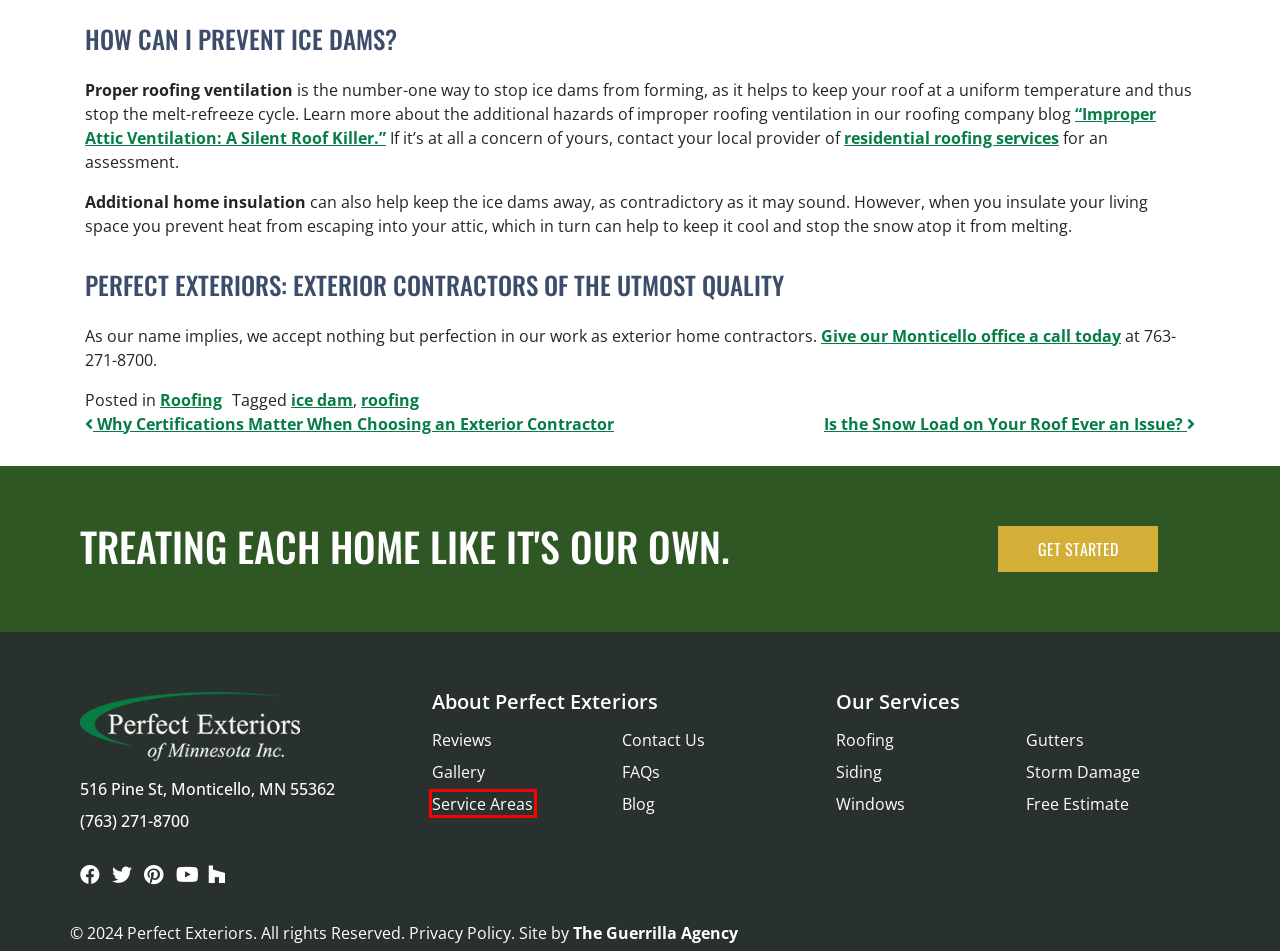Observe the webpage screenshot and focus on the red bounding box surrounding a UI element. Choose the most appropriate webpage description that corresponds to the new webpage after clicking the element in the bounding box. Here are the candidates:
A. roofing Archives - Perfect Exteriors
B. Service Areas | Perfect Exteriors of Minnesota | Monticello
C. Home Exterior Blog | Perfect Exteriors of MN - Rogers, MN
D. Roofing Archives - Perfect Exteriors
E. Exterior Home Remodeling Gallery | Perfect Exteriors of MN - Rogers, MN
F. Why Certifications Matter When Choosing an Exterior Contractor - Perfect Exteriors
G. Reviews | Perfect Exteriors of Minnesota - Rogers, MN
H. Improper Attic Ventilation: A Silent Roof Killer - Perfect Exteriors

B